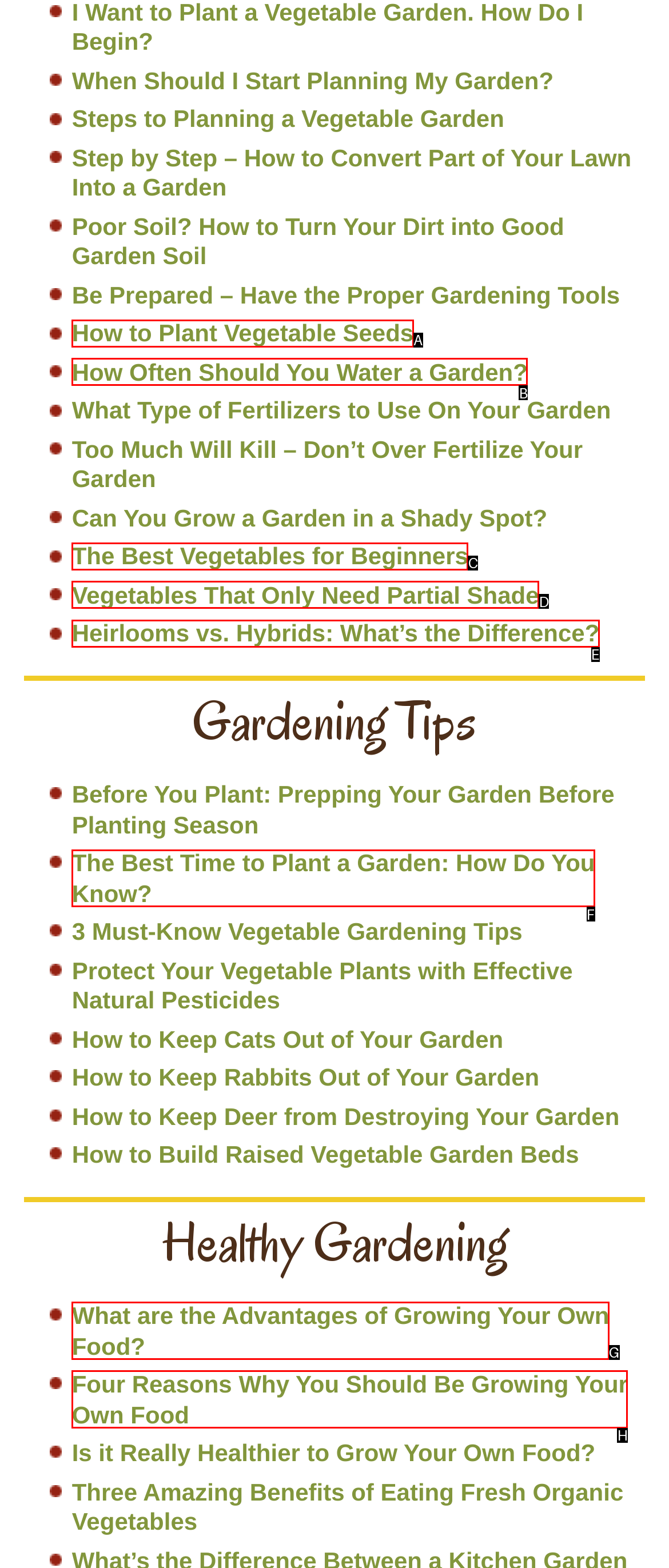From the provided choices, determine which option matches the description: Culture hotels. Respond with the letter of the correct choice directly.

None